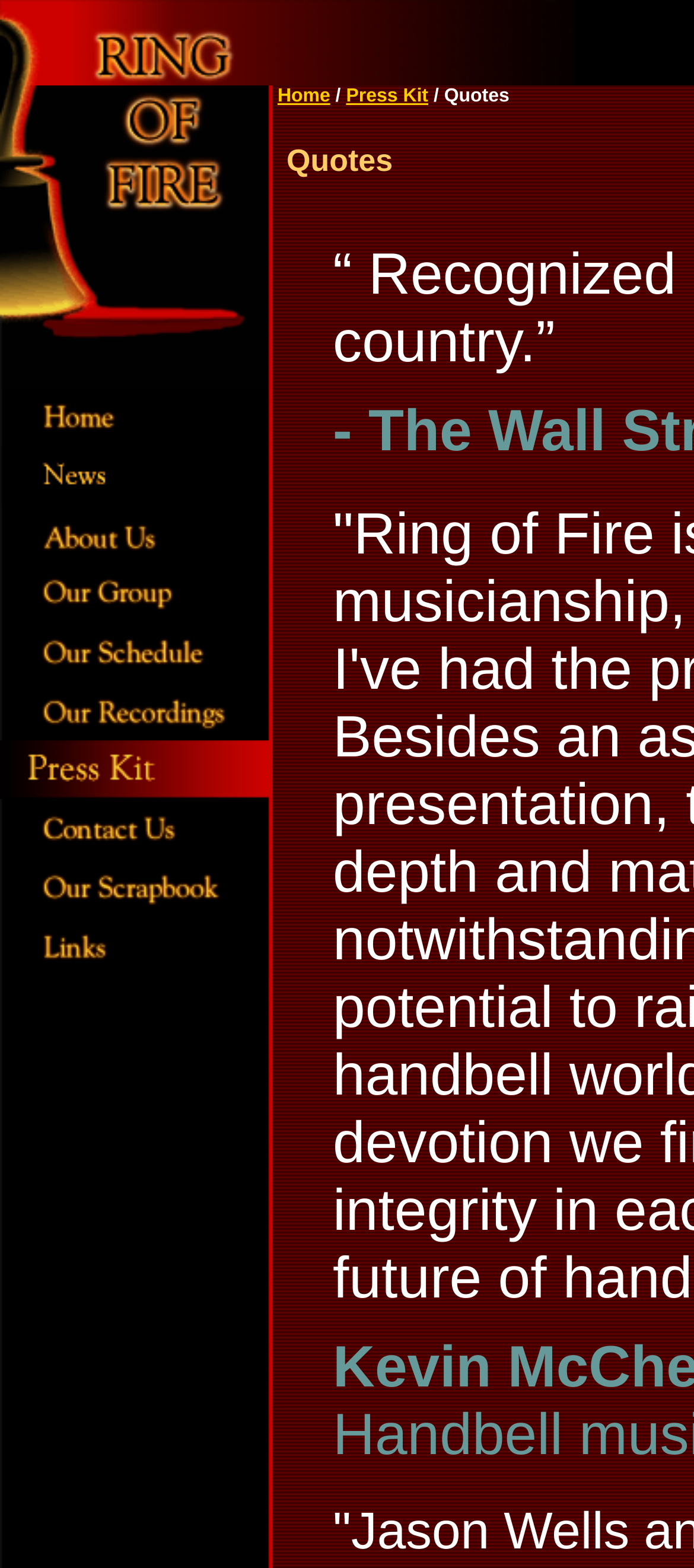What is the text of the first link on the left?
Identify the answer in the screenshot and reply with a single word or phrase.

Home